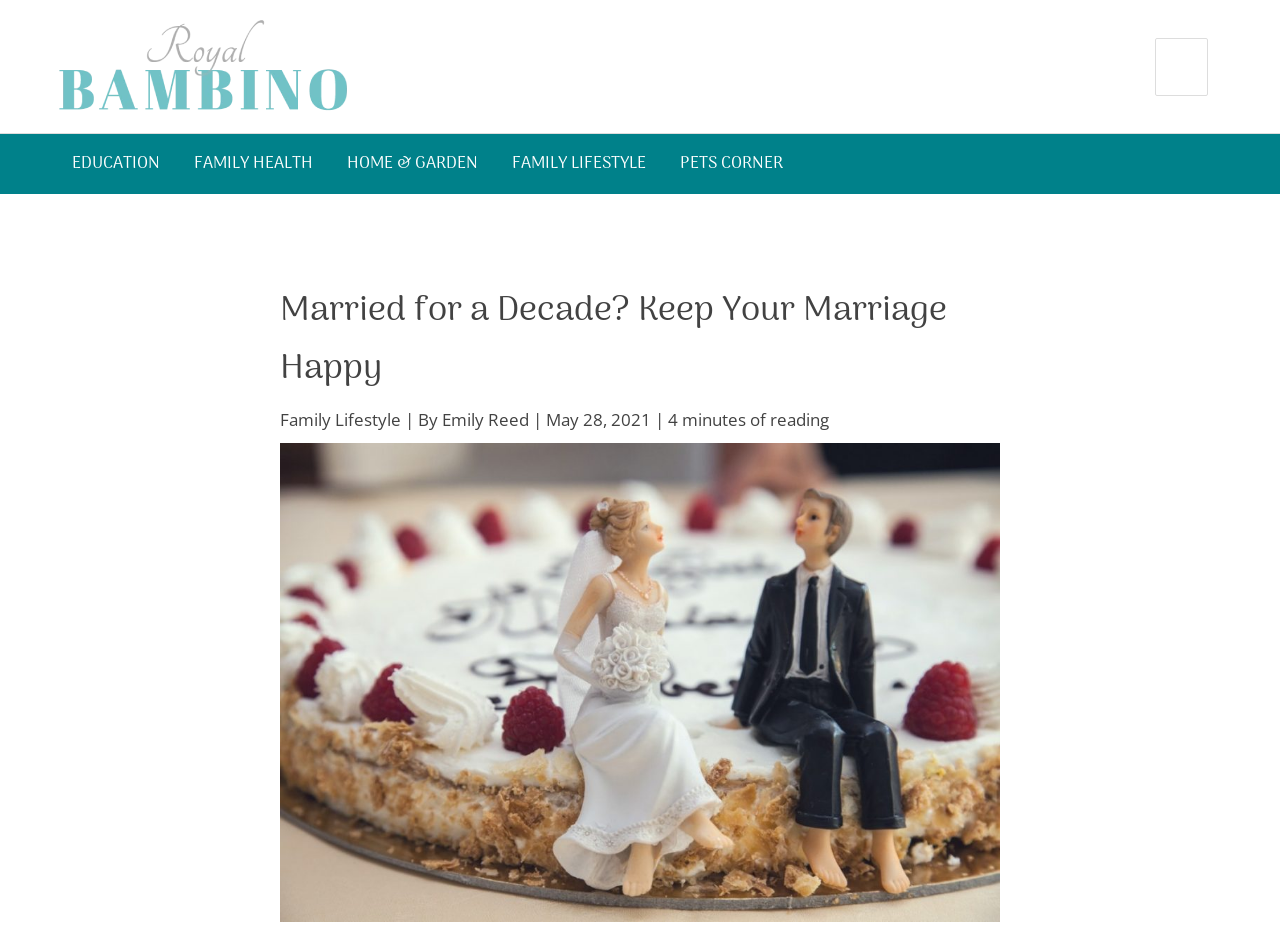Pinpoint the bounding box coordinates of the clickable area necessary to execute the following instruction: "read the article about keeping your marriage happy". The coordinates should be given as four float numbers between 0 and 1, namely [left, top, right, bottom].

[0.219, 0.305, 0.781, 0.43]